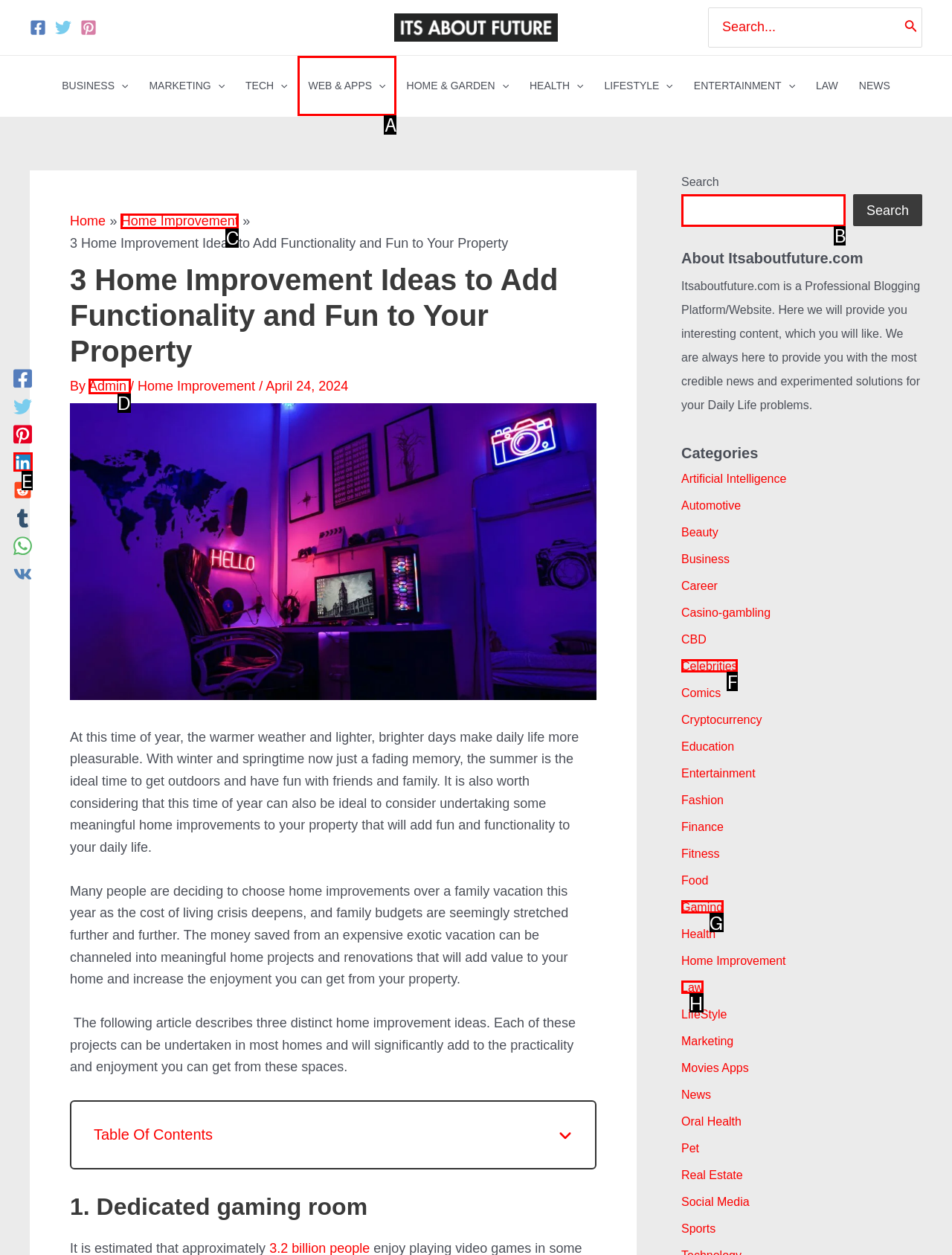Match the option to the description: Law
State the letter of the correct option from the available choices.

H